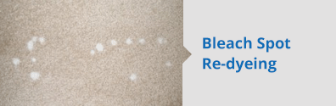Respond to the following question with a brief word or phrase:
What is the issue with the carpet?

Bleach spots